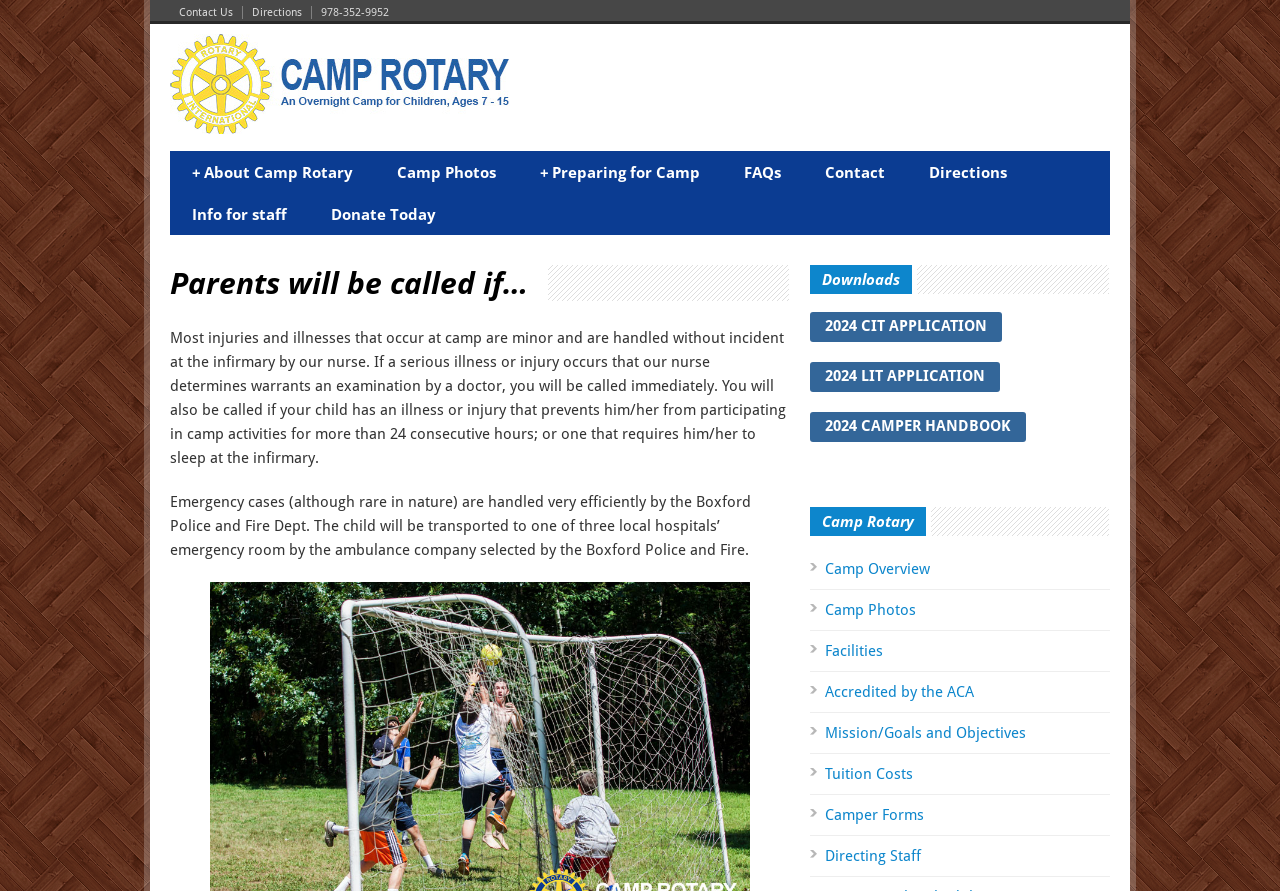Please find the bounding box coordinates of the clickable region needed to complete the following instruction: "View camp photos". The bounding box coordinates must consist of four float numbers between 0 and 1, i.e., [left, top, right, bottom].

[0.293, 0.18, 0.405, 0.207]